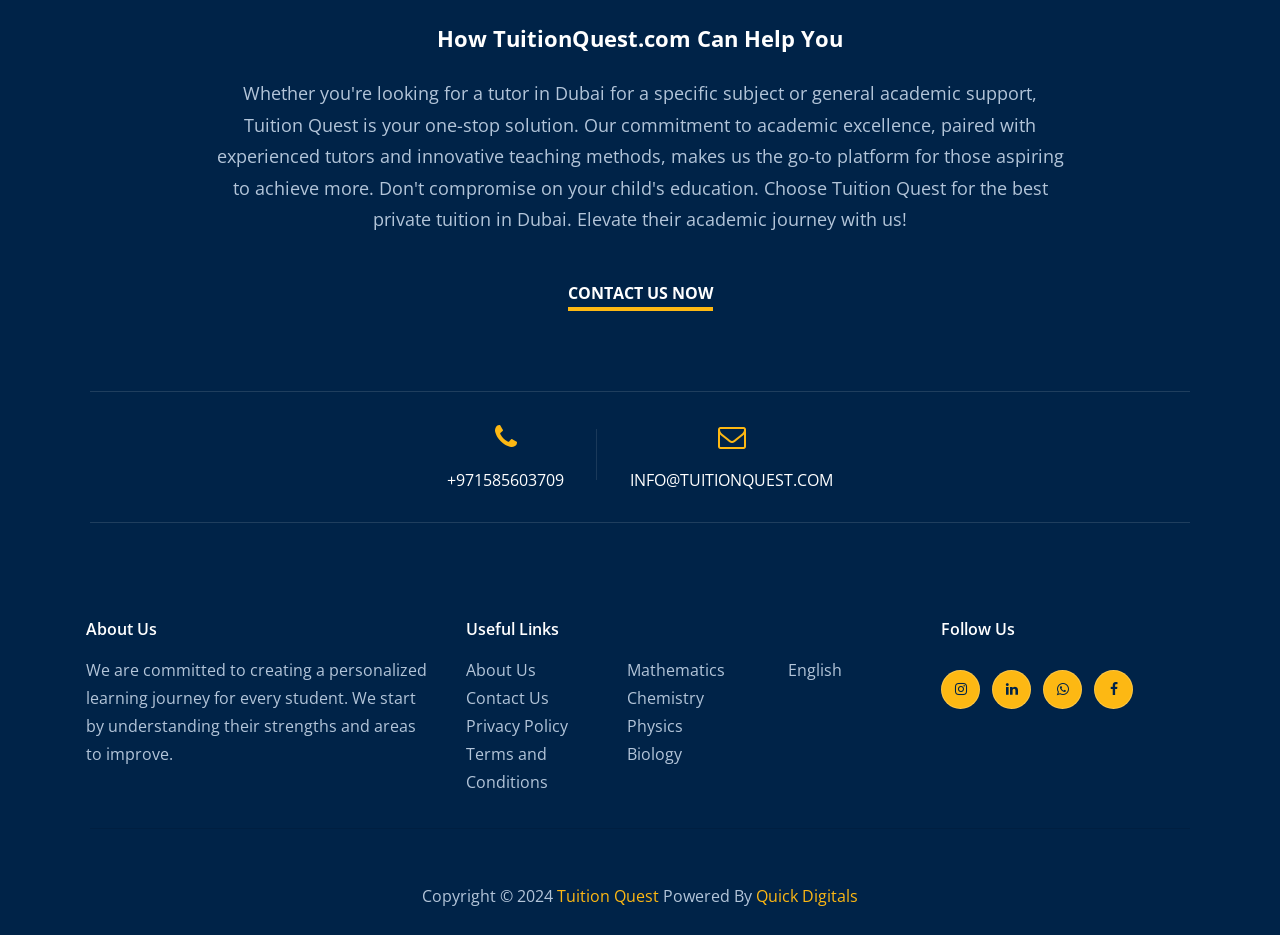Locate the bounding box coordinates of the element that should be clicked to fulfill the instruction: "Submit a manuscript".

None